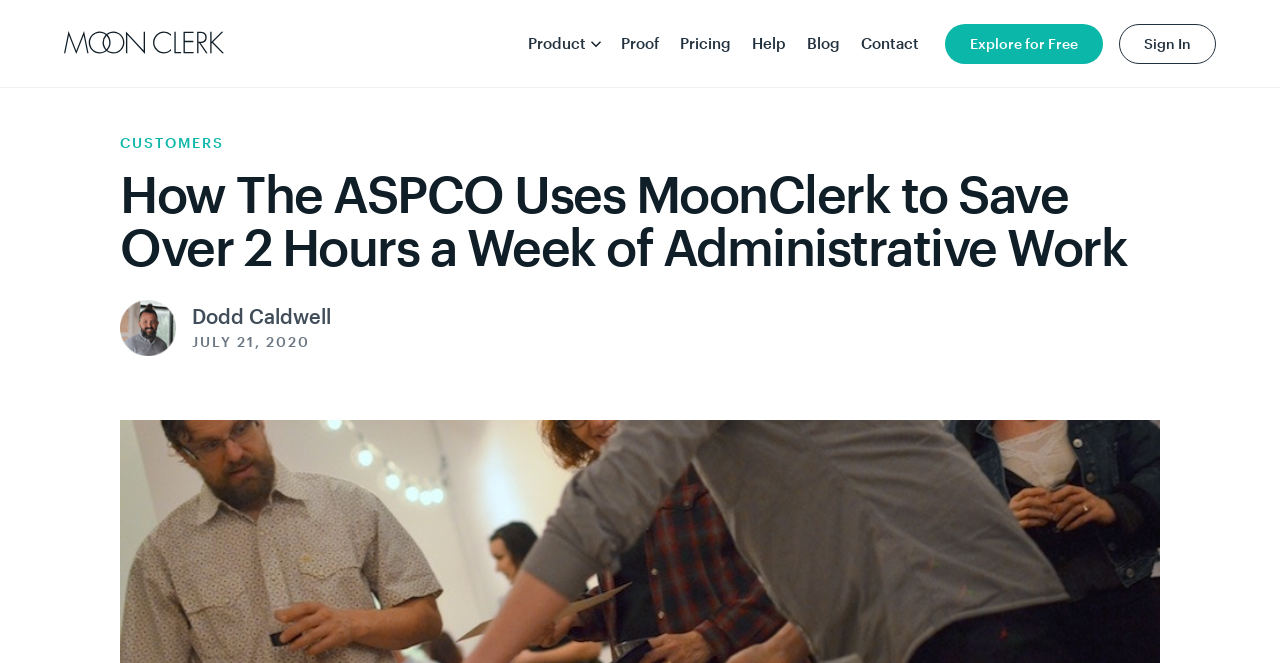Give a one-word or one-phrase response to the question: 
What is the text on the button at the top right corner?

Sign In